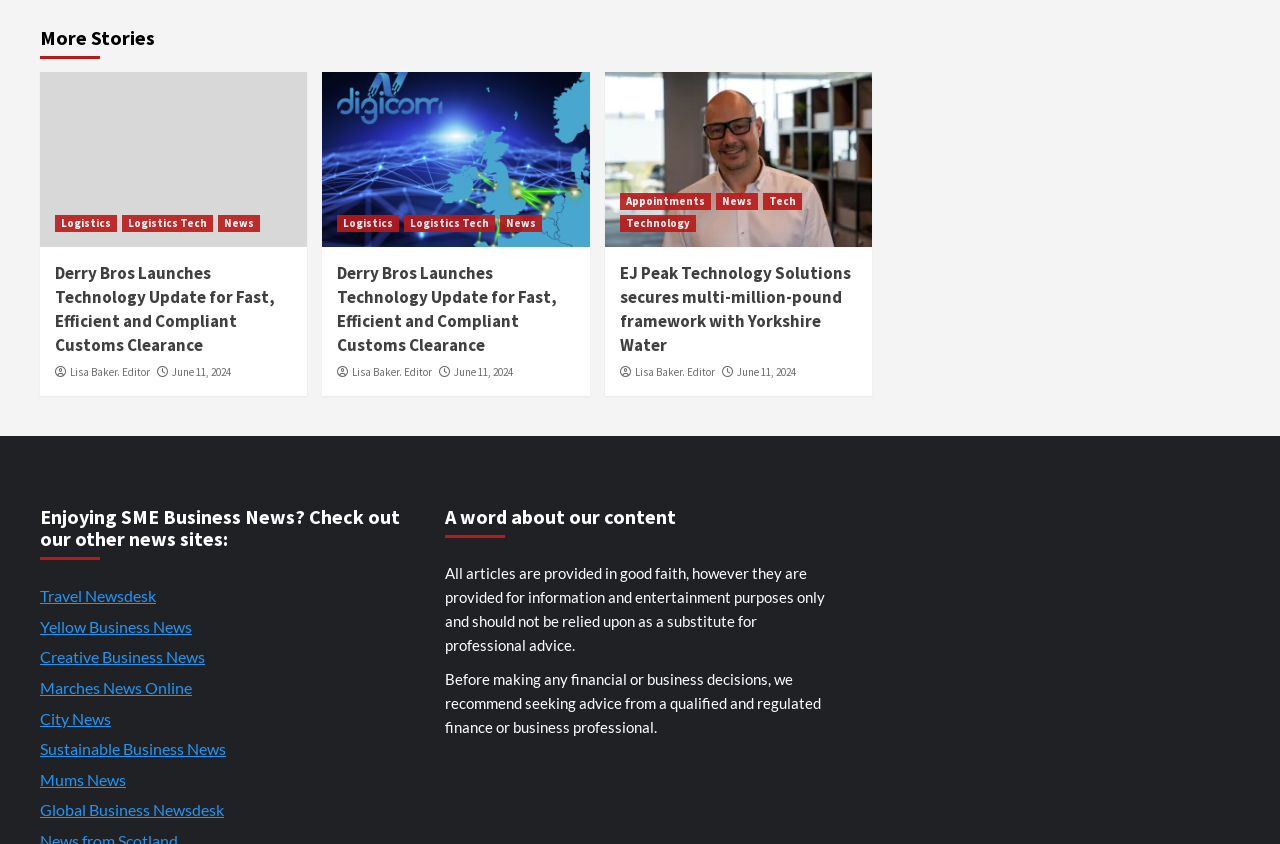What type of news does this website provide?
Please craft a detailed and exhaustive response to the question.

Based on the webpage content, I can see that the website provides business news, specifically SME business news, as indicated by the heading 'Enjoying SME Business News?' and the various news articles and links on the page.